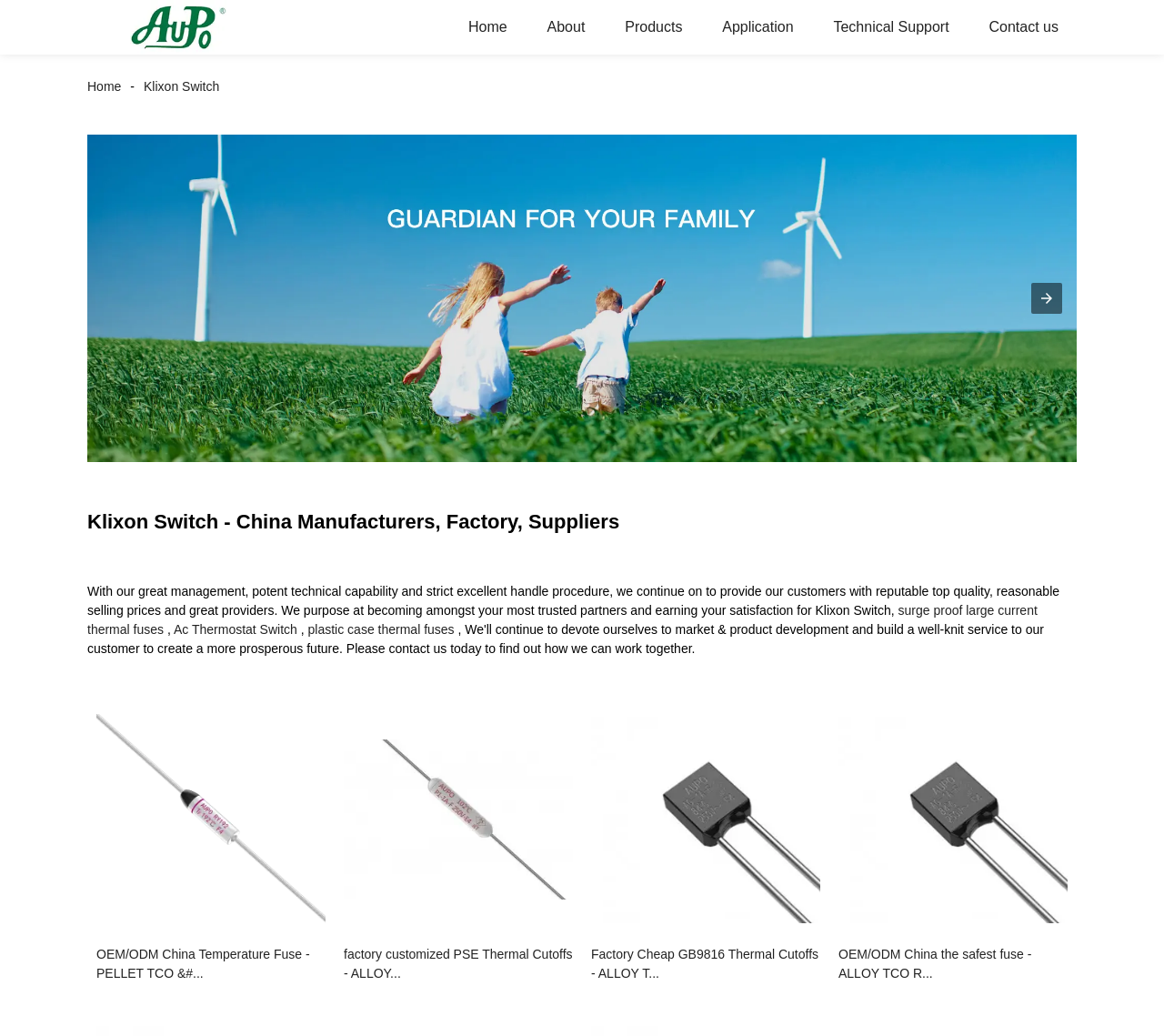Locate the bounding box coordinates of the area that needs to be clicked to fulfill the following instruction: "Click the 'Contact us' link". The coordinates should be in the format of four float numbers between 0 and 1, namely [left, top, right, bottom].

[0.834, 0.0, 0.925, 0.053]